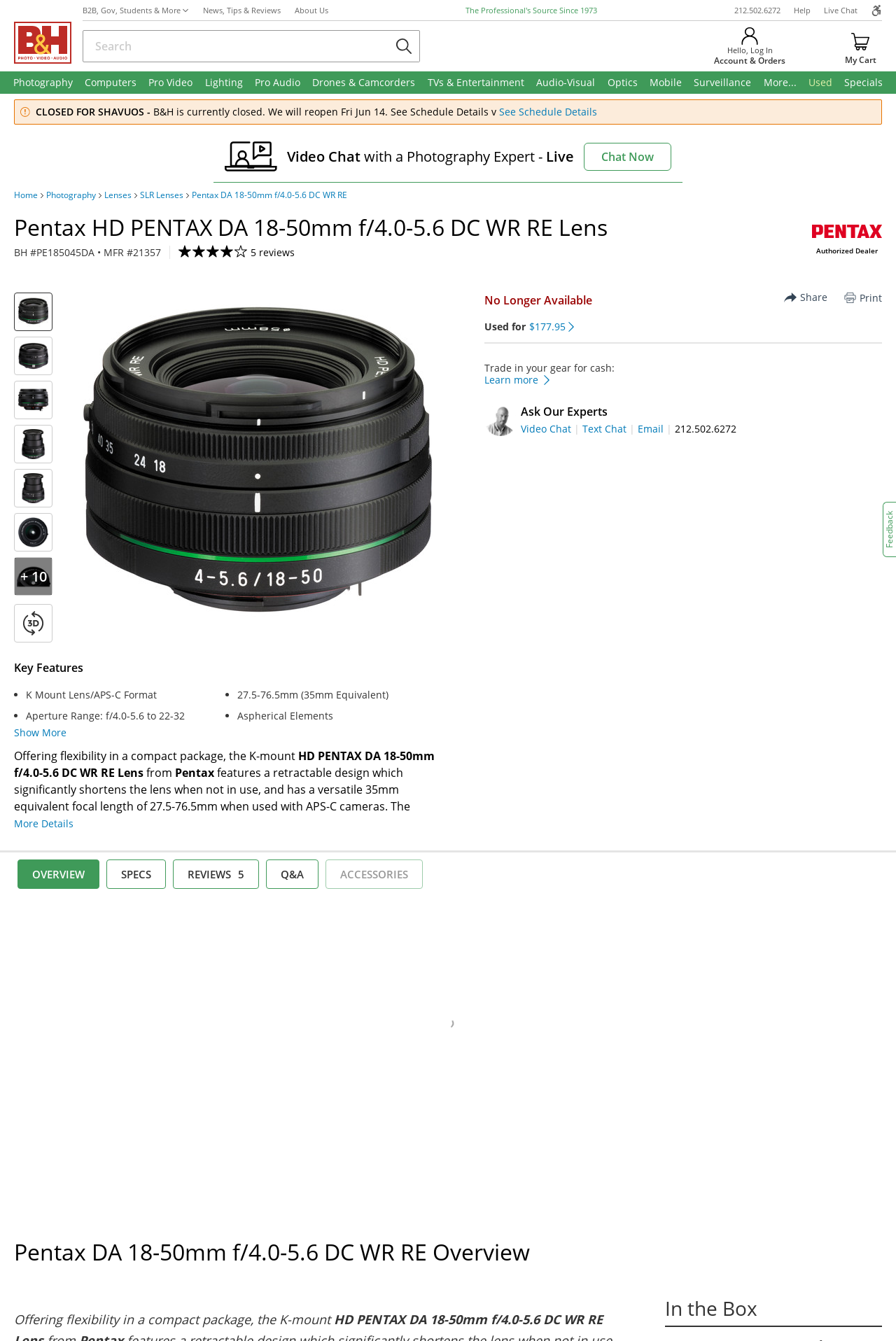Provide the bounding box coordinates of the section that needs to be clicked to accomplish the following instruction: "View cart."

[0.936, 0.018, 0.984, 0.051]